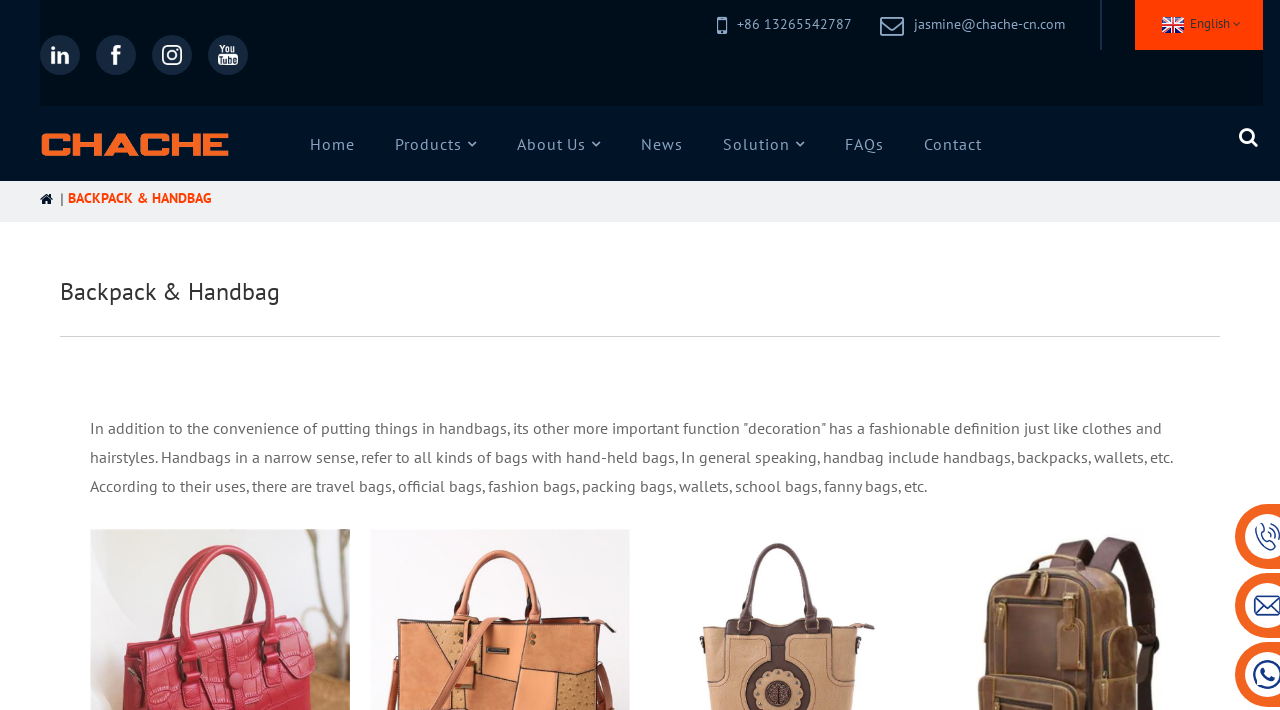Please specify the bounding box coordinates of the region to click in order to perform the following instruction: "Switch to English".

[0.904, 0.023, 0.97, 0.045]